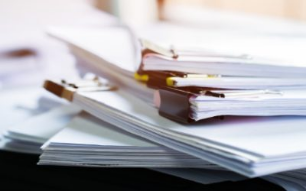Generate a comprehensive description of the image.

The image depicts a close-up view of several stacks of documents, neatly organized with binder clips holding multiple sheets together. The papers appear white and unmarked, suggesting that they may represent formal submissions or reports. The setting has a blurred background, hinting at a workspace or office environment. This visual is associated with the "Market Surveillance Administrator Notice of Investigation of the Alberta Electric System Operator, Ex. 28829-X0060 in AUC Proceeding 28829," which indicates a legal or regulatory context likely related to energy or utility operations in Alberta, Canada. The image conveys a sense of organization and distinct preparation typical of formal documentation processes.